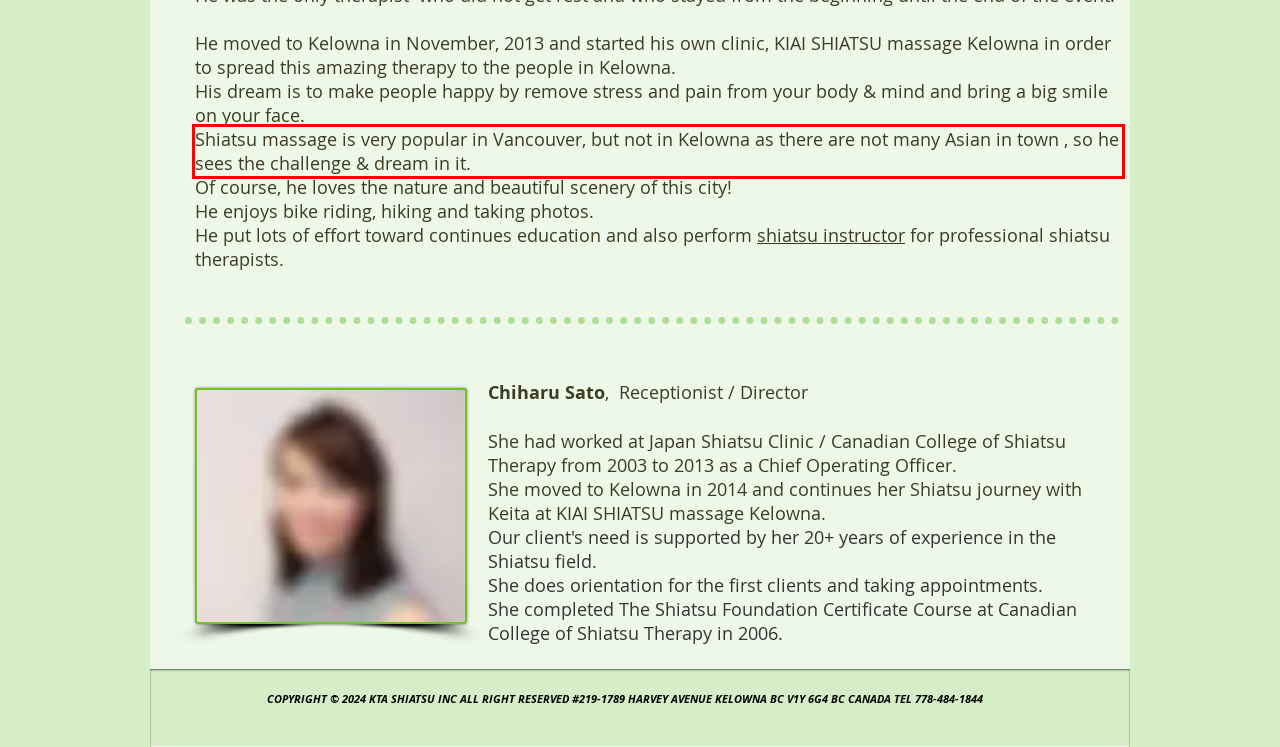You are given a screenshot showing a webpage with a red bounding box. Perform OCR to capture the text within the red bounding box.

Shiatsu massage is very popular in Vancouver, but not in Kelowna as there are not many Asian in town , so he sees the challenge & dream in it.